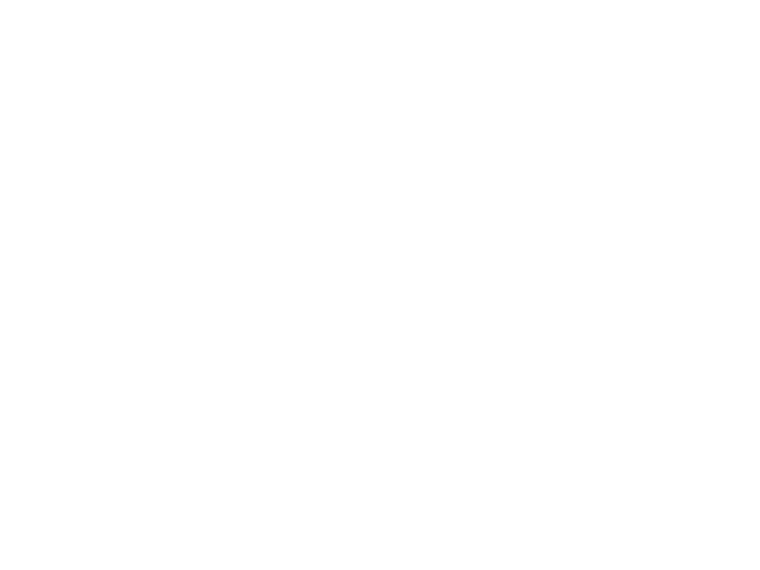What is the likely field of study related to the presentation?
Refer to the image and give a detailed answer to the query.

The title 'ECE 404 PCB Design' suggests that the presentation is related to electrical or computer engineering, specifically focusing on printed circuit board (PCB) design principles. This is further supported by the clean layout and professional aesthetic of the title slide, which is typical of academic or technical presentations in these fields.